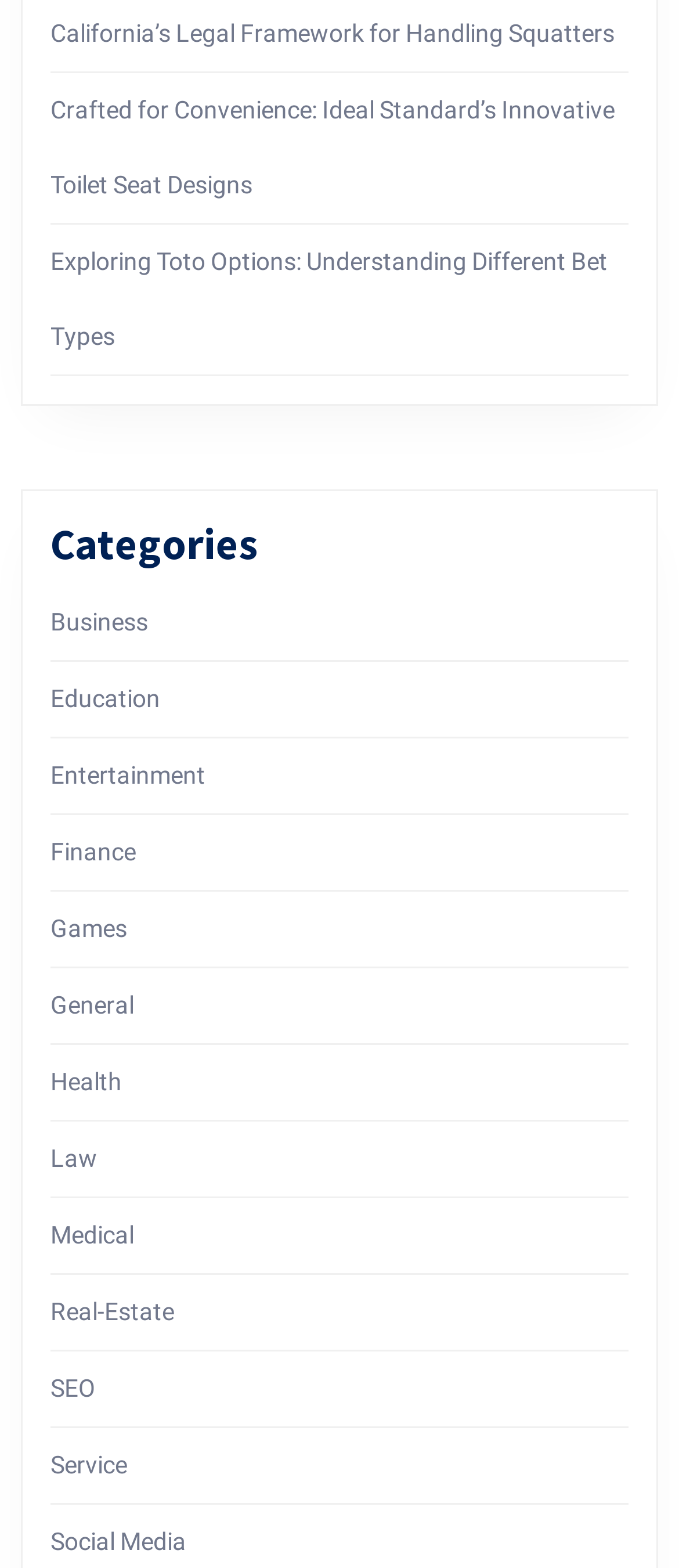How many categories are listed on the webpage?
Please provide a single word or phrase answer based on the image.

15